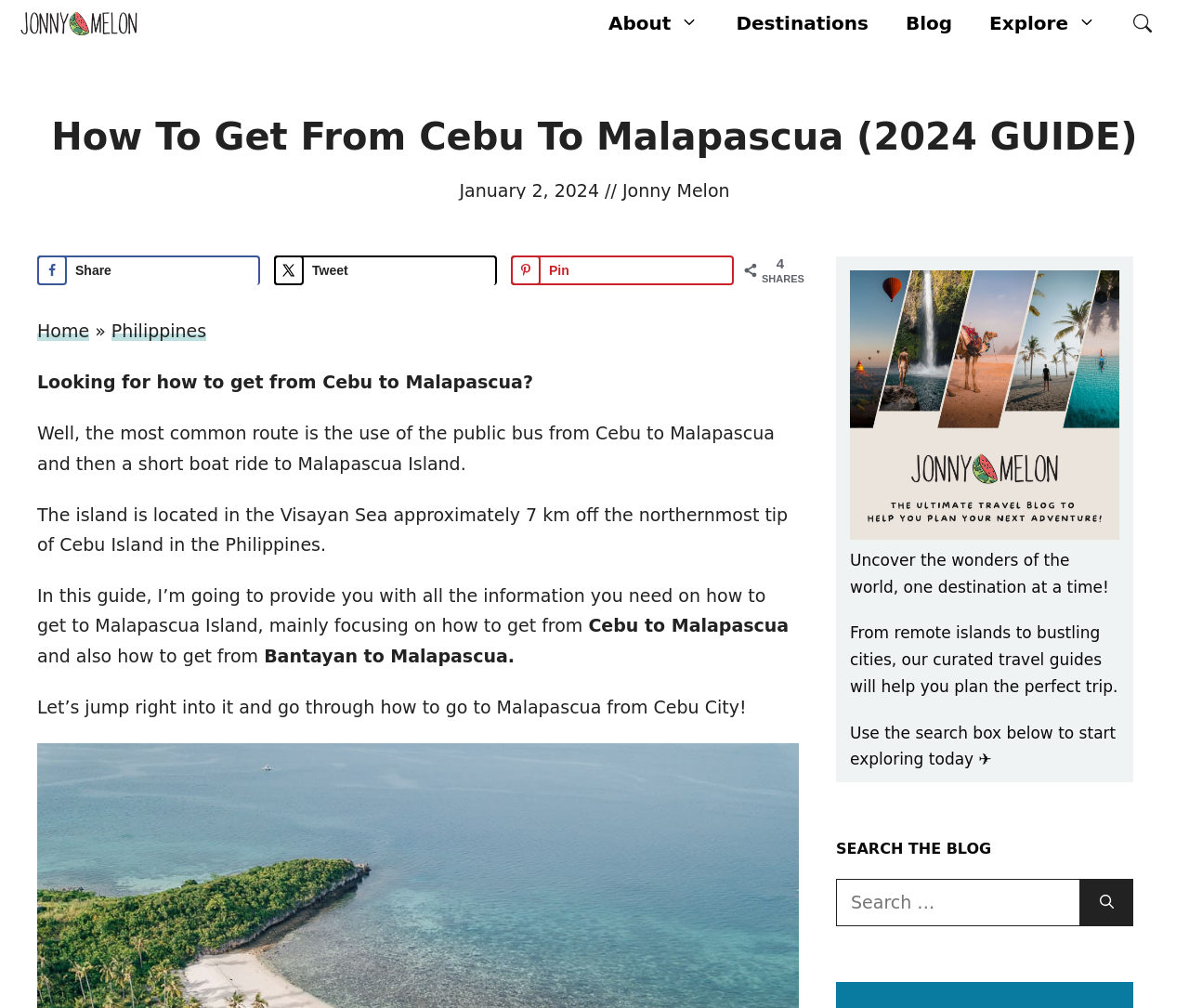Describe the webpage meticulously, covering all significant aspects.

This webpage is a travel guide focused on providing information on how to get from Cebu to Malapascua. At the top, there is a navigation bar with five links: "Jonny Melon", "About", "Destinations", "Blog", and "Explore". Below the navigation bar, there is a heading that reads "How To Get From Cebu To Malapascua (2024 GUIDE)".

On the left side of the page, there is a section with a time stamp "January 2, 2024" and a link to "Jonny Melon" with a share button and social media links to Facebook, X, and Pinterest. Below this section, there is a navigation bar with breadcrumbs, showing the path "Home > Philippines".

The main content of the page is a series of paragraphs that provide information on how to get from Cebu to Malapascua. The text explains that the most common route is to take a public bus from Cebu to Malapascua and then a short boat ride to the island. The island is located in the Visayan Sea, approximately 7 km off the northernmost tip of Cebu Island in the Philippines. The guide promises to provide all the necessary information on how to get to Malapascua Island, focusing on how to get from Cebu to Malapascua and also from Bantayan to Malapascua.

On the right side of the page, there is a complementary section with a figure and three paragraphs of text. The text encourages readers to explore the world, one destination at a time, and invites them to use the search box to start planning their trip.

At the bottom of the page, there is another complementary section with a heading "SEARCH THE BLOG" and a search box with a button to search for specific topics.